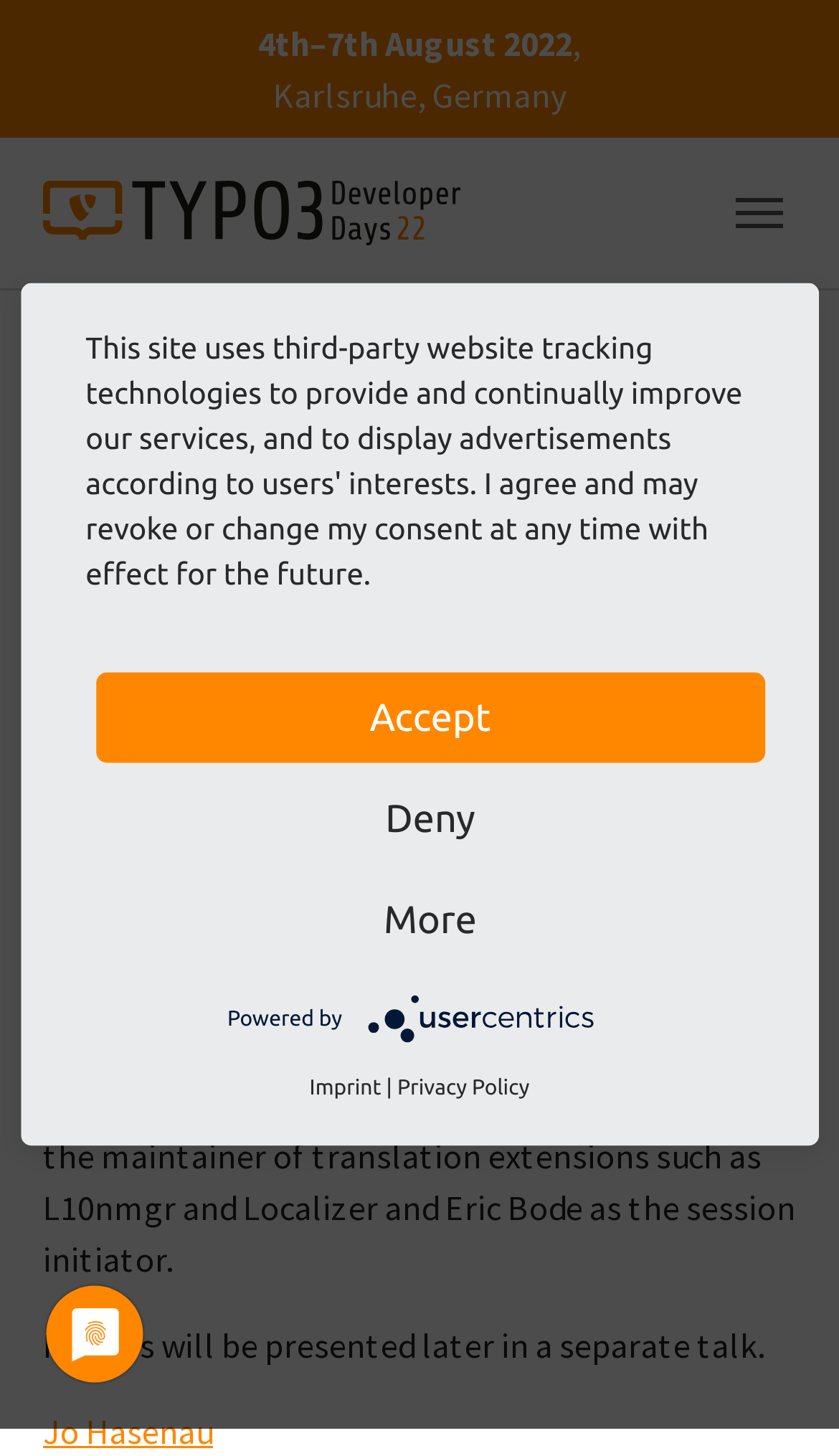Given the description of a UI element: "Usercentrics Consent Management Platform Logo", identify the bounding box coordinates of the matching element in the webpage screenshot.

[0.434, 0.69, 0.729, 0.707]